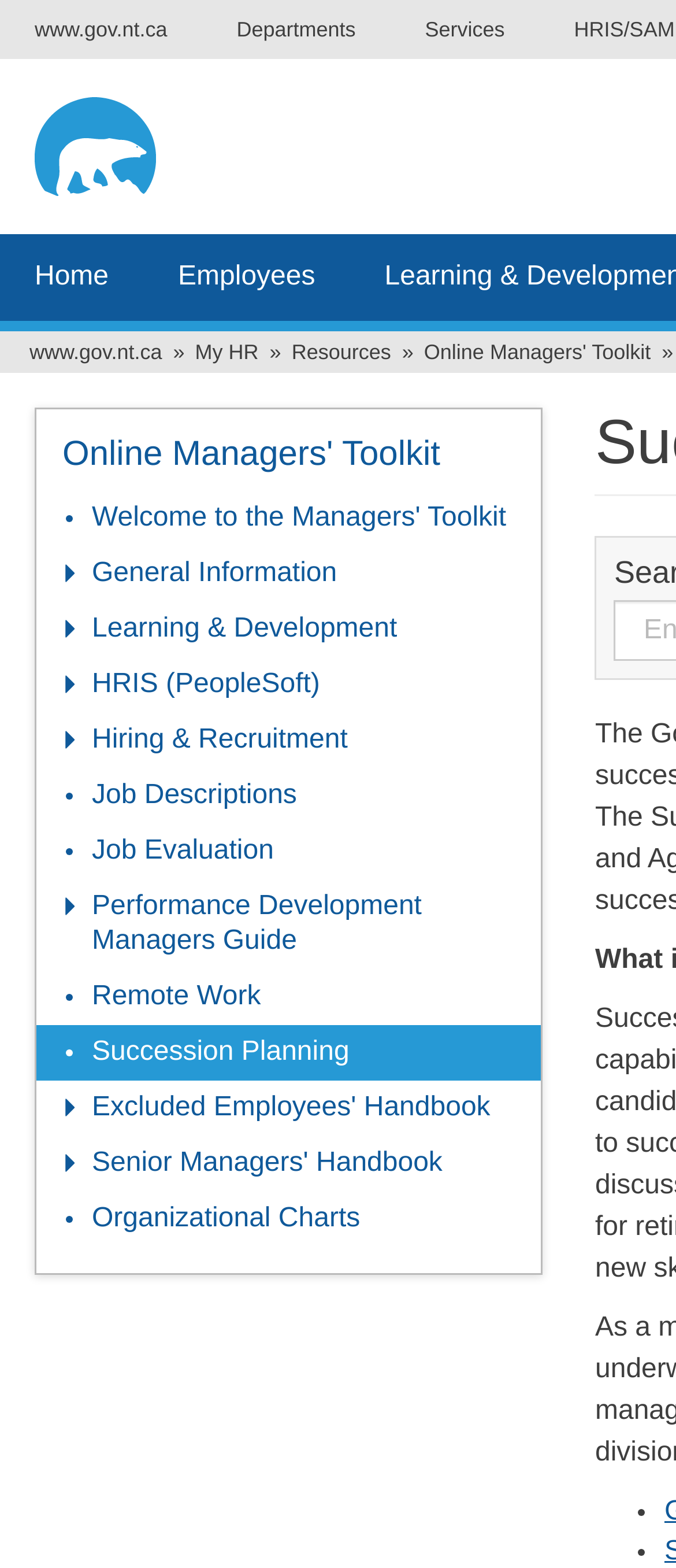Please find the bounding box coordinates of the element that must be clicked to perform the given instruction: "visit the Home page". The coordinates should be four float numbers from 0 to 1, i.e., [left, top, right, bottom].

[0.0, 0.149, 0.212, 0.205]